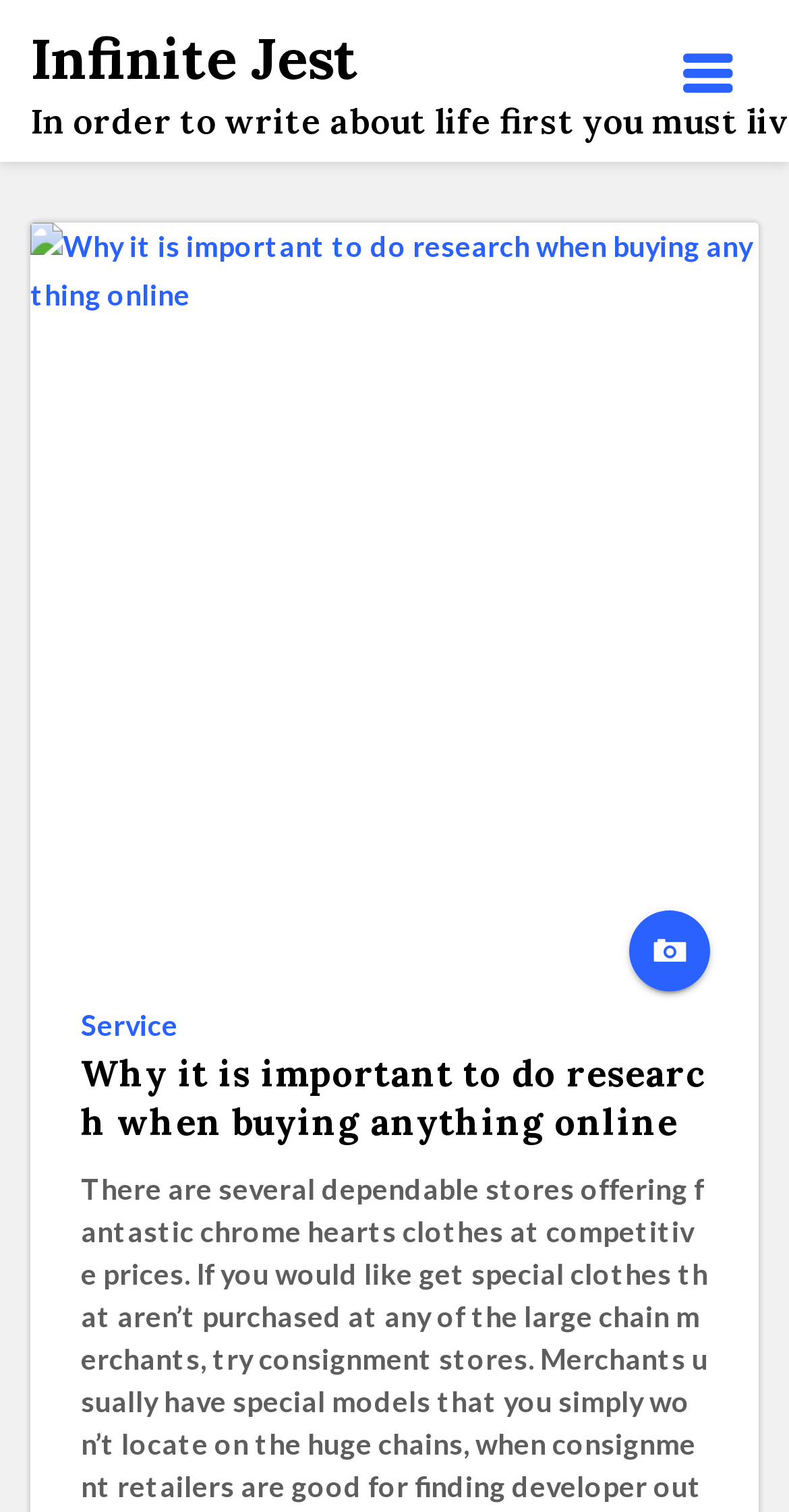Use one word or a short phrase to answer the question provided: 
How many links are there in the webpage?

3